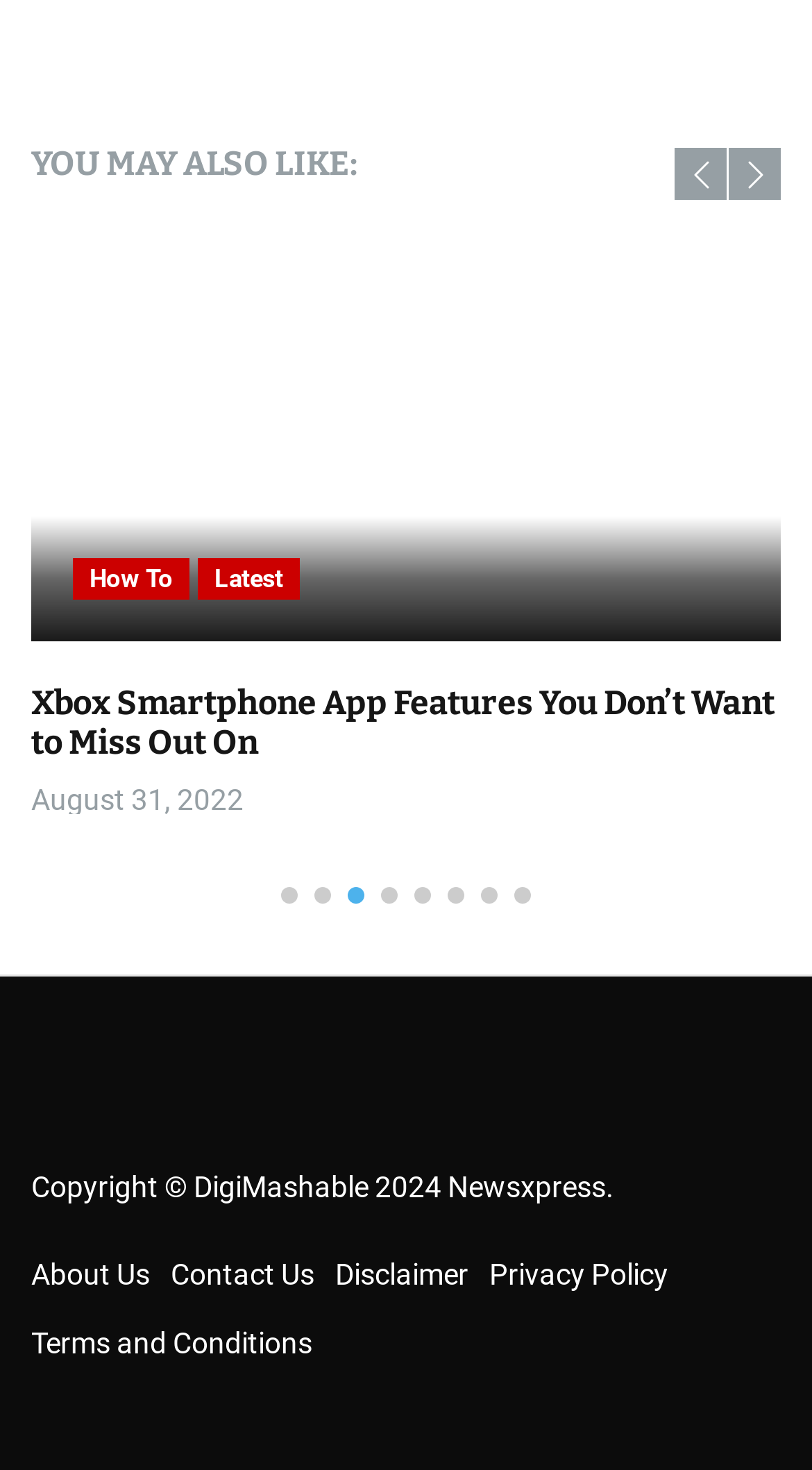Indicate the bounding box coordinates of the element that needs to be clicked to satisfy the following instruction: "Read article about Xbox Smartphone App Features". The coordinates should be four float numbers between 0 and 1, i.e., [left, top, right, bottom].

[0.038, 0.153, 0.962, 0.436]